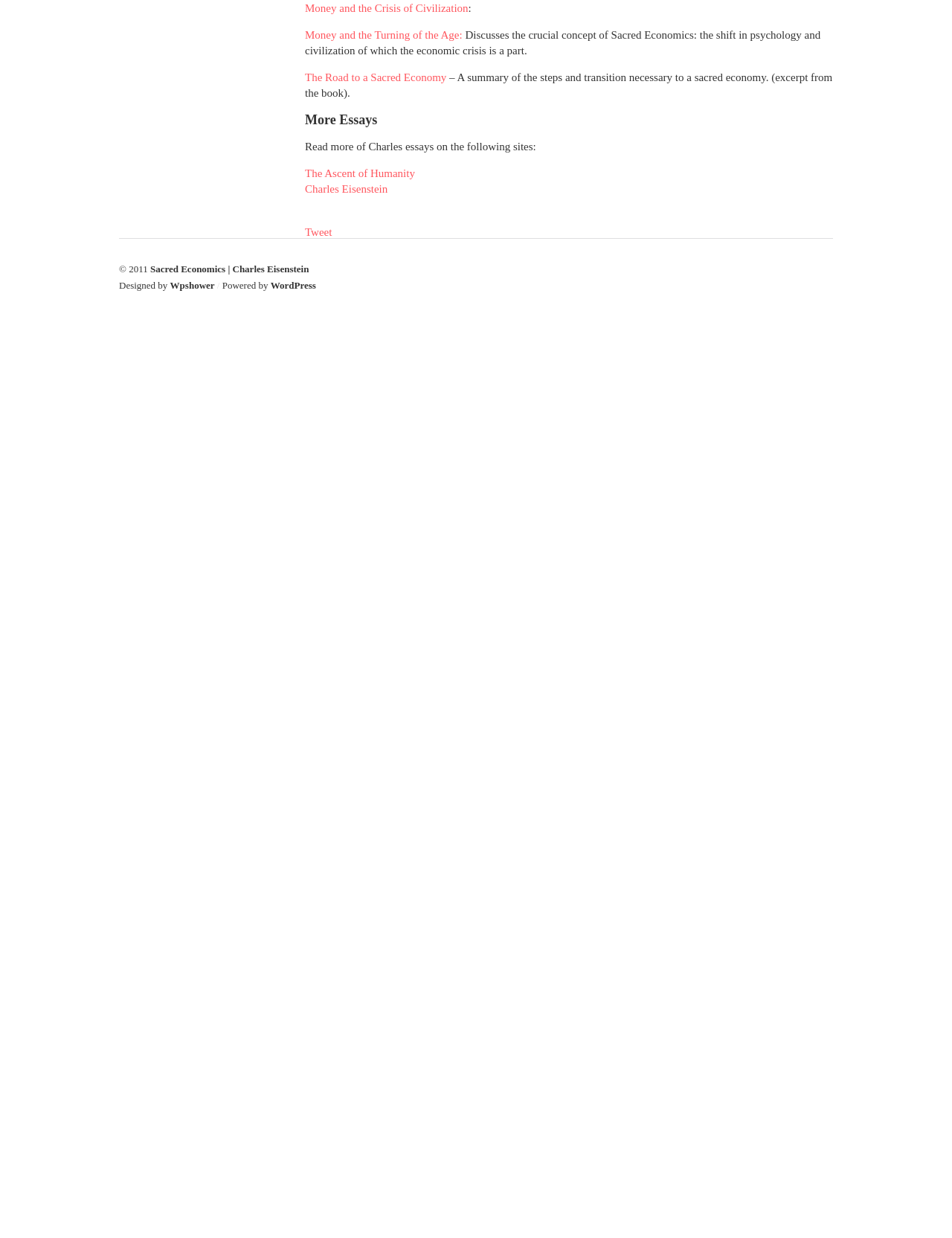Find the bounding box coordinates of the UI element according to this description: "WordPress".

[0.284, 0.226, 0.332, 0.235]